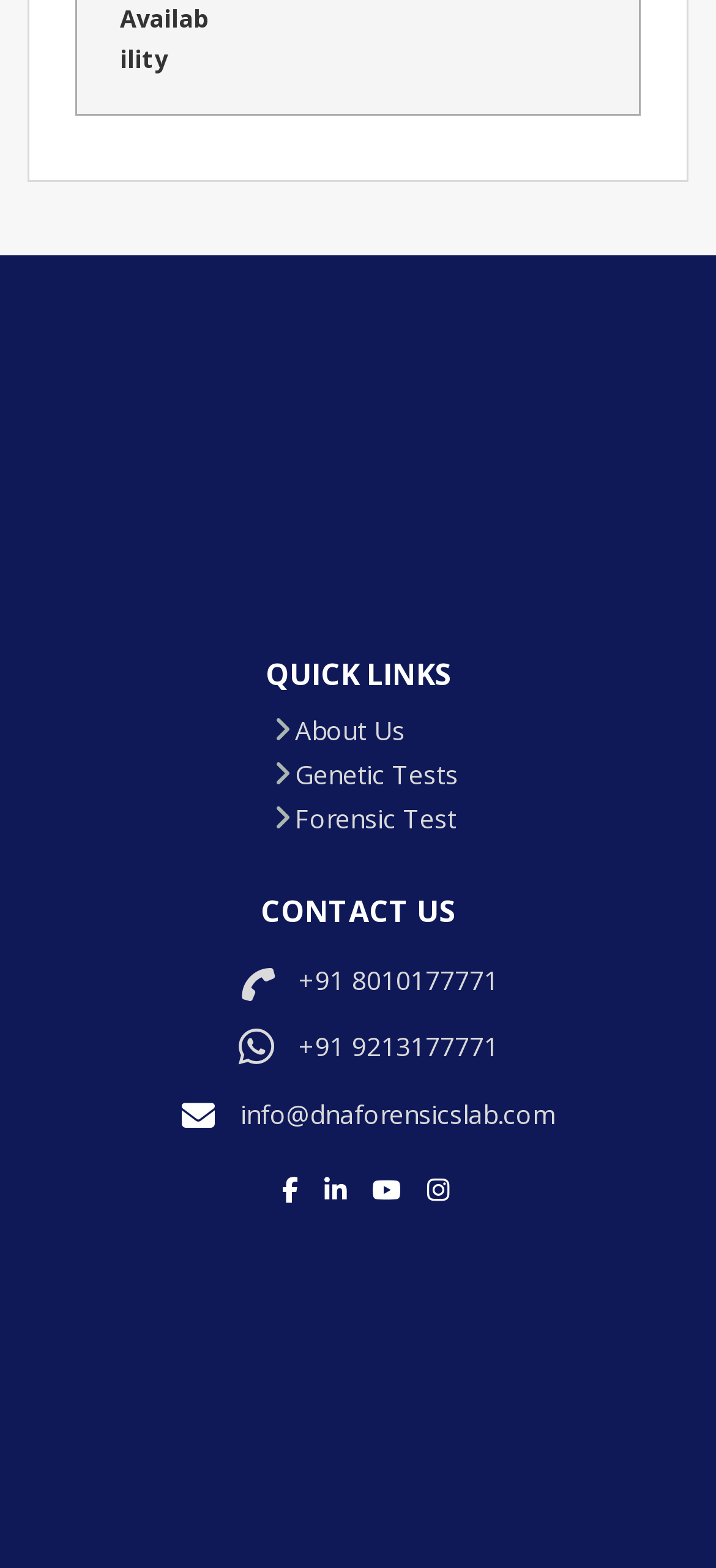What is the logo at the bottom of the page?
Please answer the question as detailed as possible.

The logo at the bottom of the page is identified as 'footer-logo' based on the image element with bounding box coordinates [0.115, 0.209, 0.885, 0.385] and OCR text 'footer-logo'.